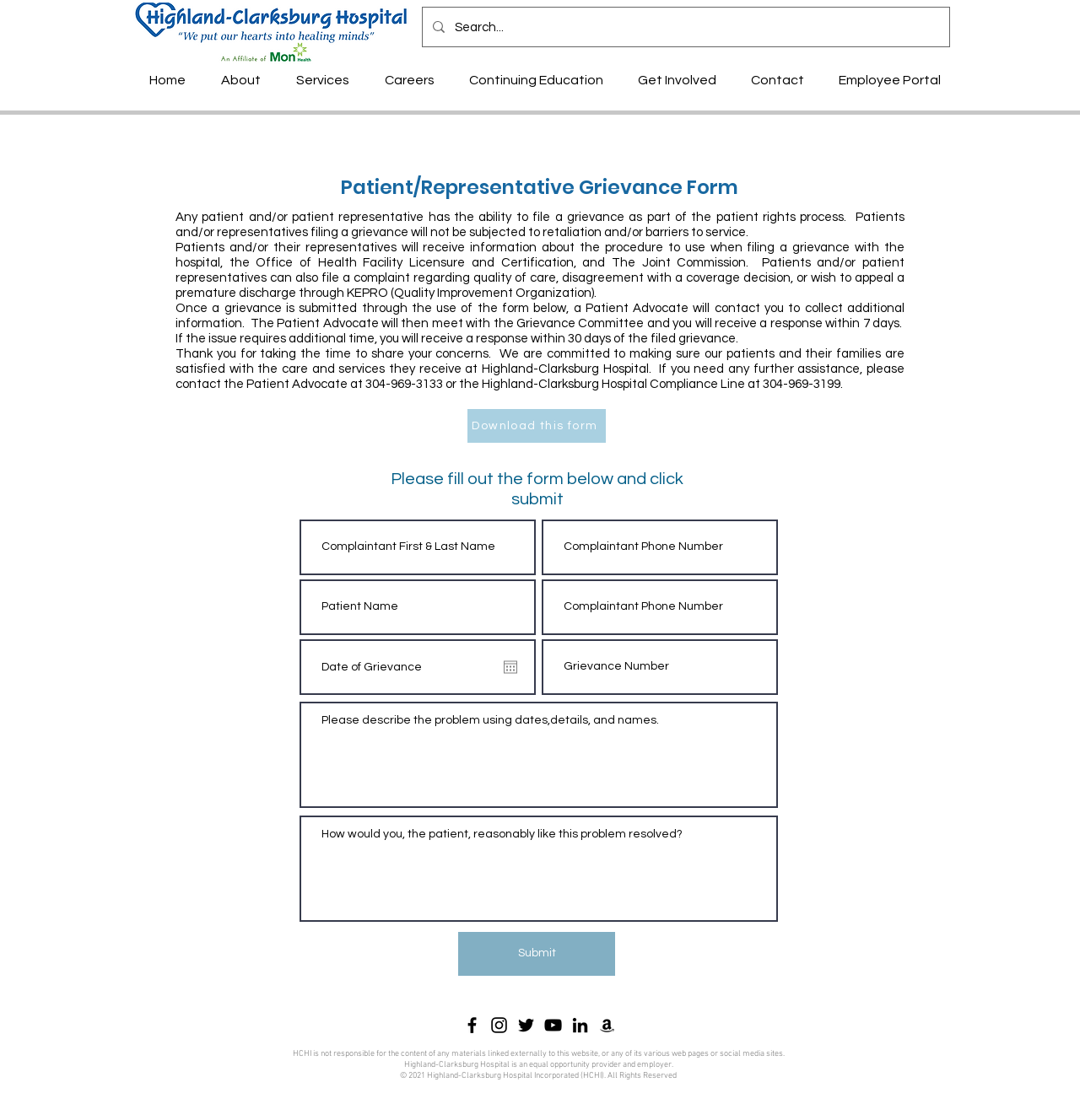What is the role of the Patient Advocate?
Kindly give a detailed and elaborate answer to the question.

According to the webpage, once a grievance is submitted, a Patient Advocate will contact the patient to collect additional information and then meet with the Grievance Committee to resolve the issue.